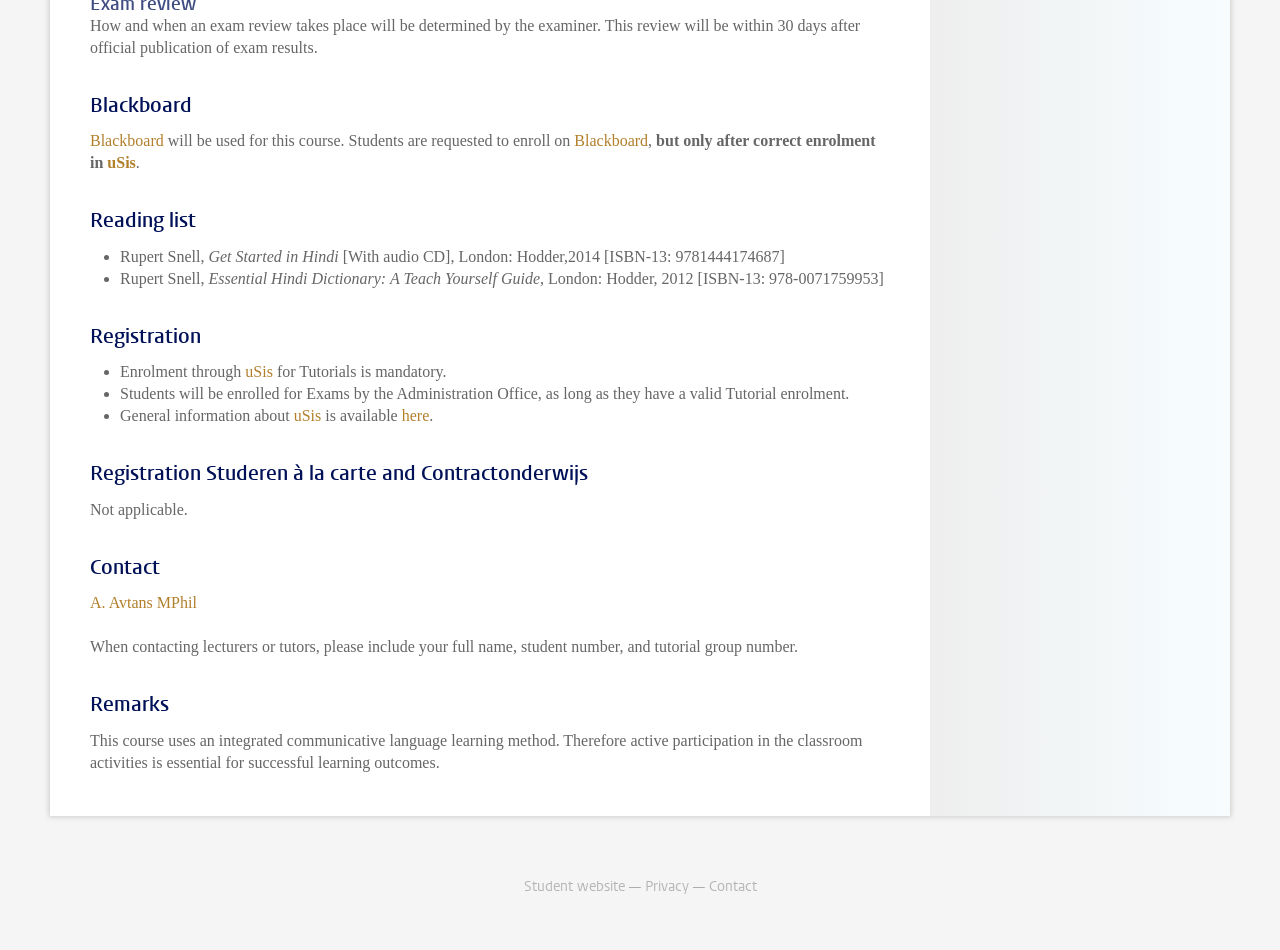What is the language learning method used in this course?
Can you offer a detailed and complete answer to this question?

The remarks section of the webpage mentions that this course uses an integrated communicative language learning method, which emphasizes active participation in classroom activities for successful learning outcomes.